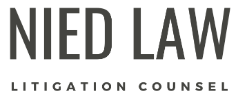Give a thorough caption for the picture.

The image features the logo of Nied Law, a litigation counsel firm. Prominently displayed, the logo showcases the firm’s name in bold lettering, with "NIED LAW" in larger font above the phrase "LITIGATION COUNSEL" below it, both rendered in a clean and professional style. This branding suggests a focus on legal expertise and professionalism, aligning with the firm's role in providing legal counsel and representation. The overall design conveys a sense of authority and trustworthiness, essential qualities for a law firm engaged in litigation.